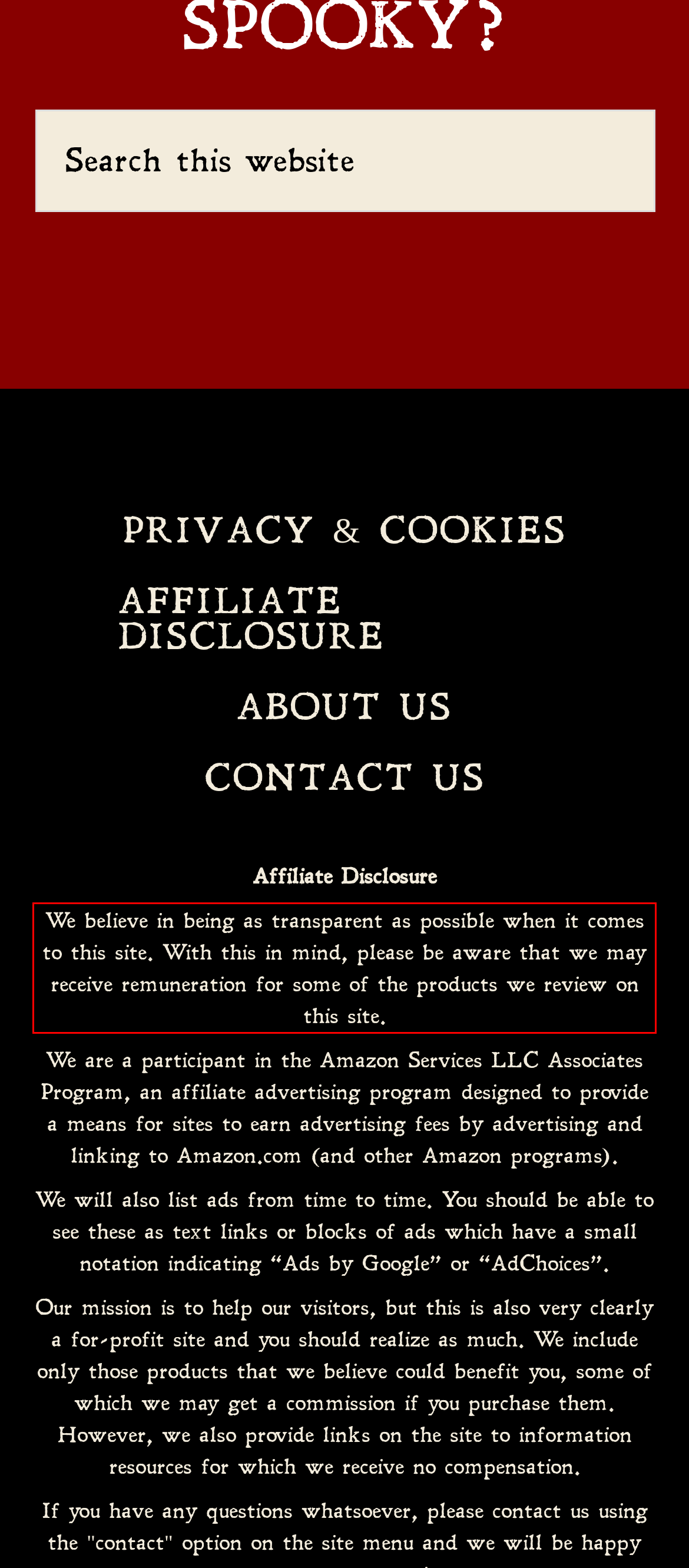Identify the text inside the red bounding box on the provided webpage screenshot by performing OCR.

We believe in being as transparent as possible when it comes to this site. With this in mind, please be aware that we may receive remuneration for some of the products we review on this site.